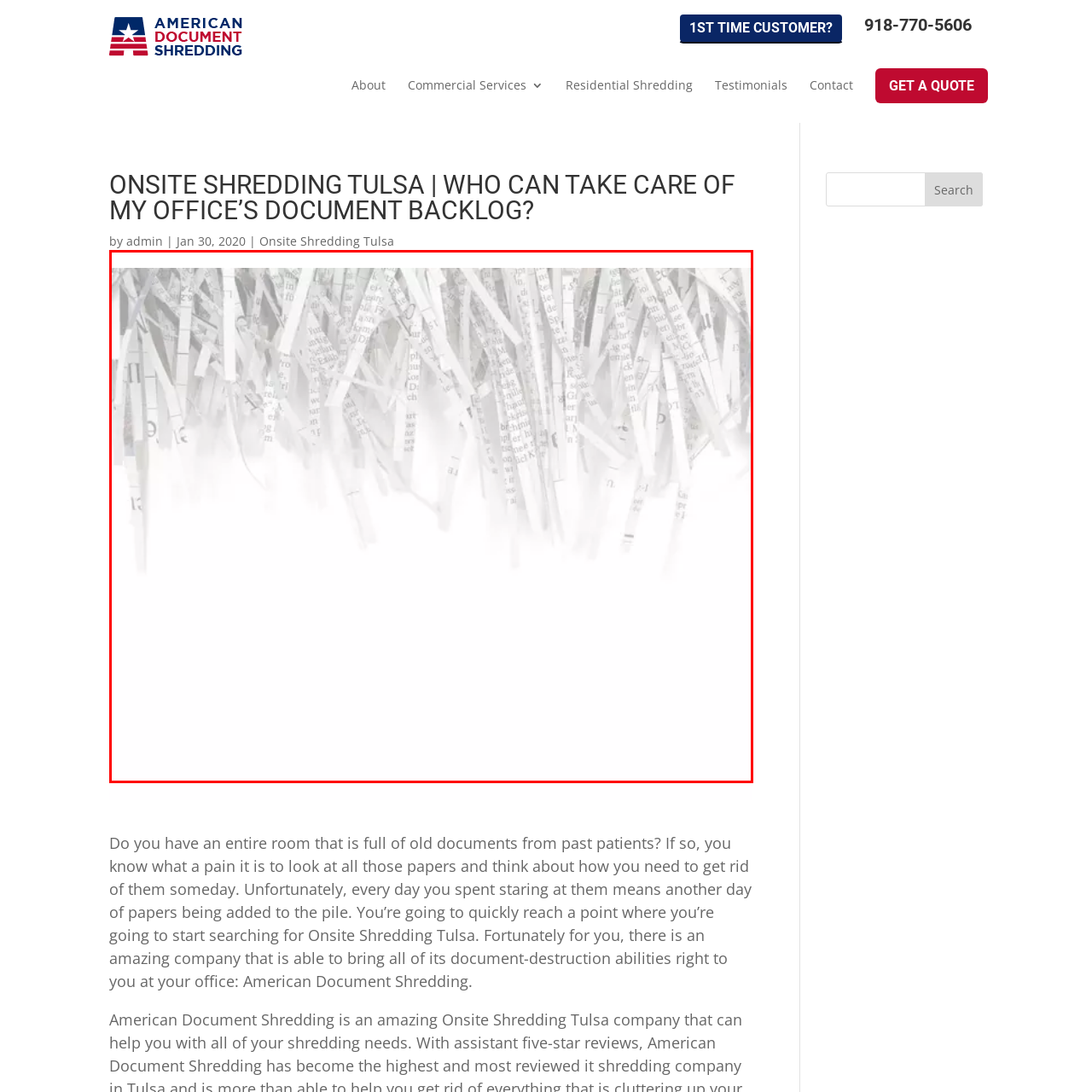Describe extensively the image that is situated inside the red border.

The image depicts a close-up view of finely shredded paper, with various pieces dangling loosely and creating a textured appearance. The papers are predominantly white, with faint hints of printed text visible, showcasing the remnants of documents that have been processed for secure destruction. This visual represents the concept of document shredding, often associated with services that prioritize confidentiality and the safe disposal of sensitive information. The blurred background enhances the focus on the shredded material, emphasizing the meticulousness of the shredding process, which serves as a key element of professional document destruction services.